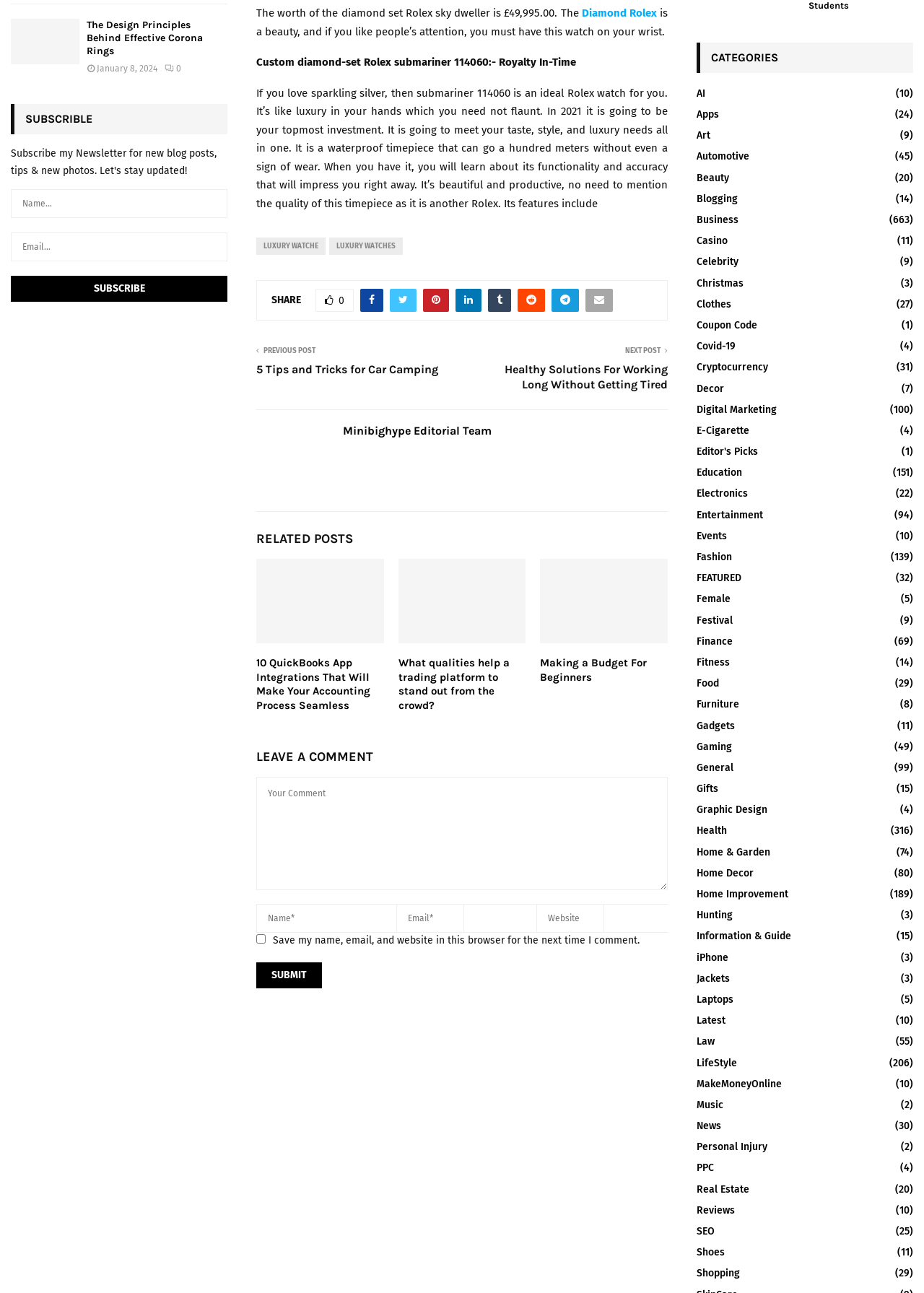Find the bounding box of the UI element described as follows: "0".

[0.341, 0.223, 0.383, 0.241]